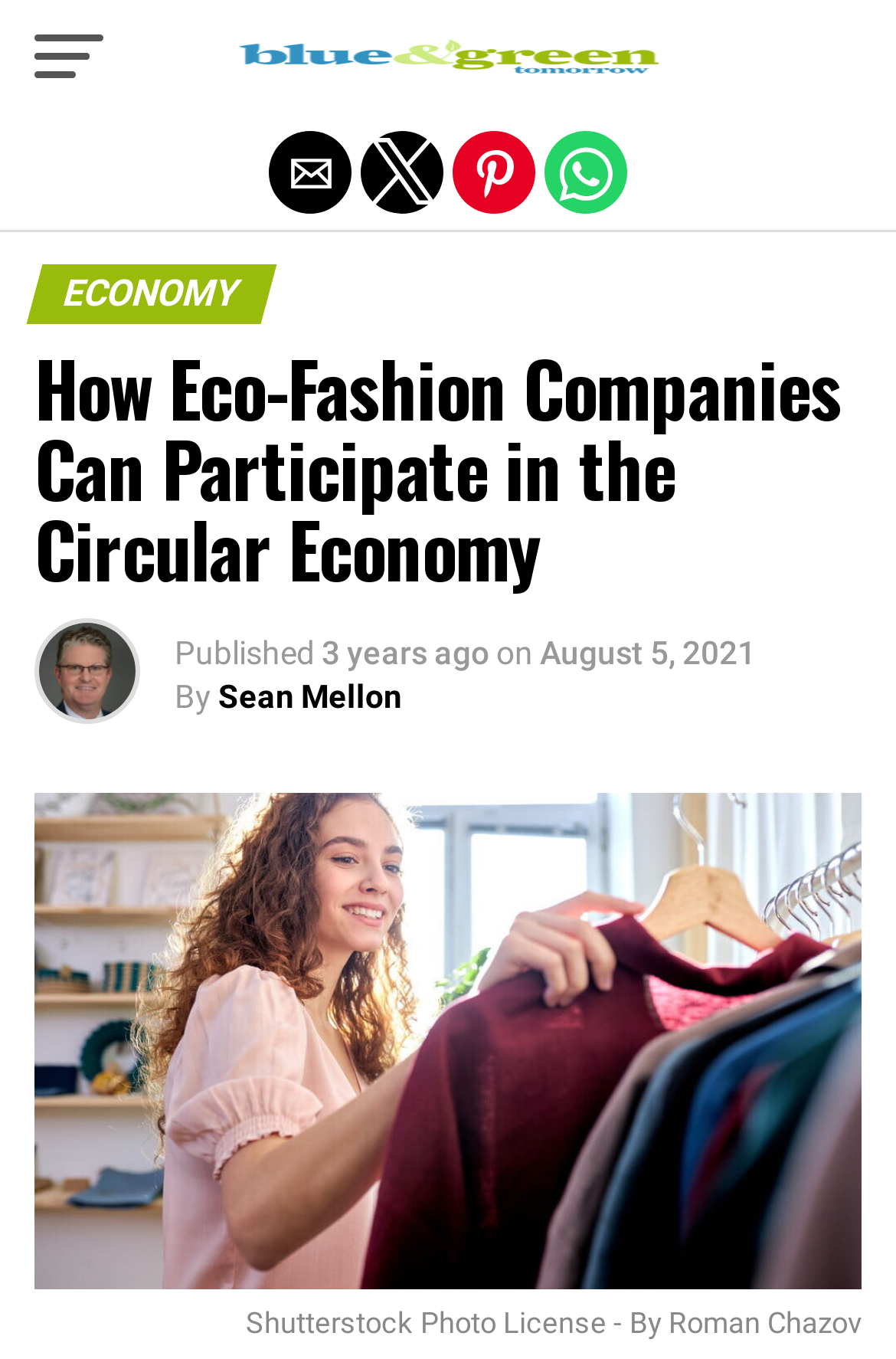Respond to the question below with a single word or phrase:
What is the date of the article?

August 5, 2021